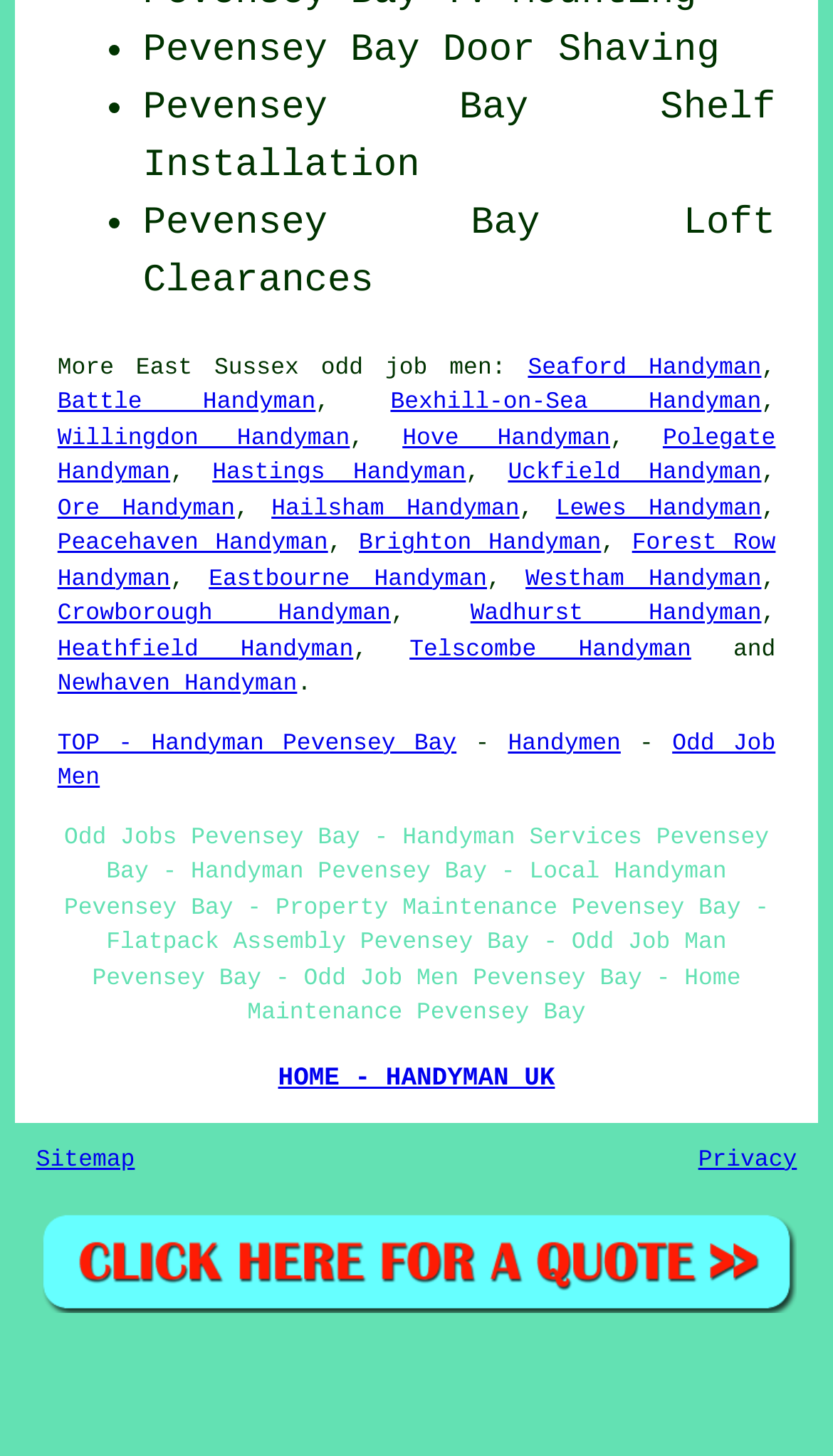Find the UI element described as: "Willingdon Handyman" and predict its bounding box coordinates. Ensure the coordinates are four float numbers between 0 and 1, [left, top, right, bottom].

[0.069, 0.293, 0.42, 0.311]